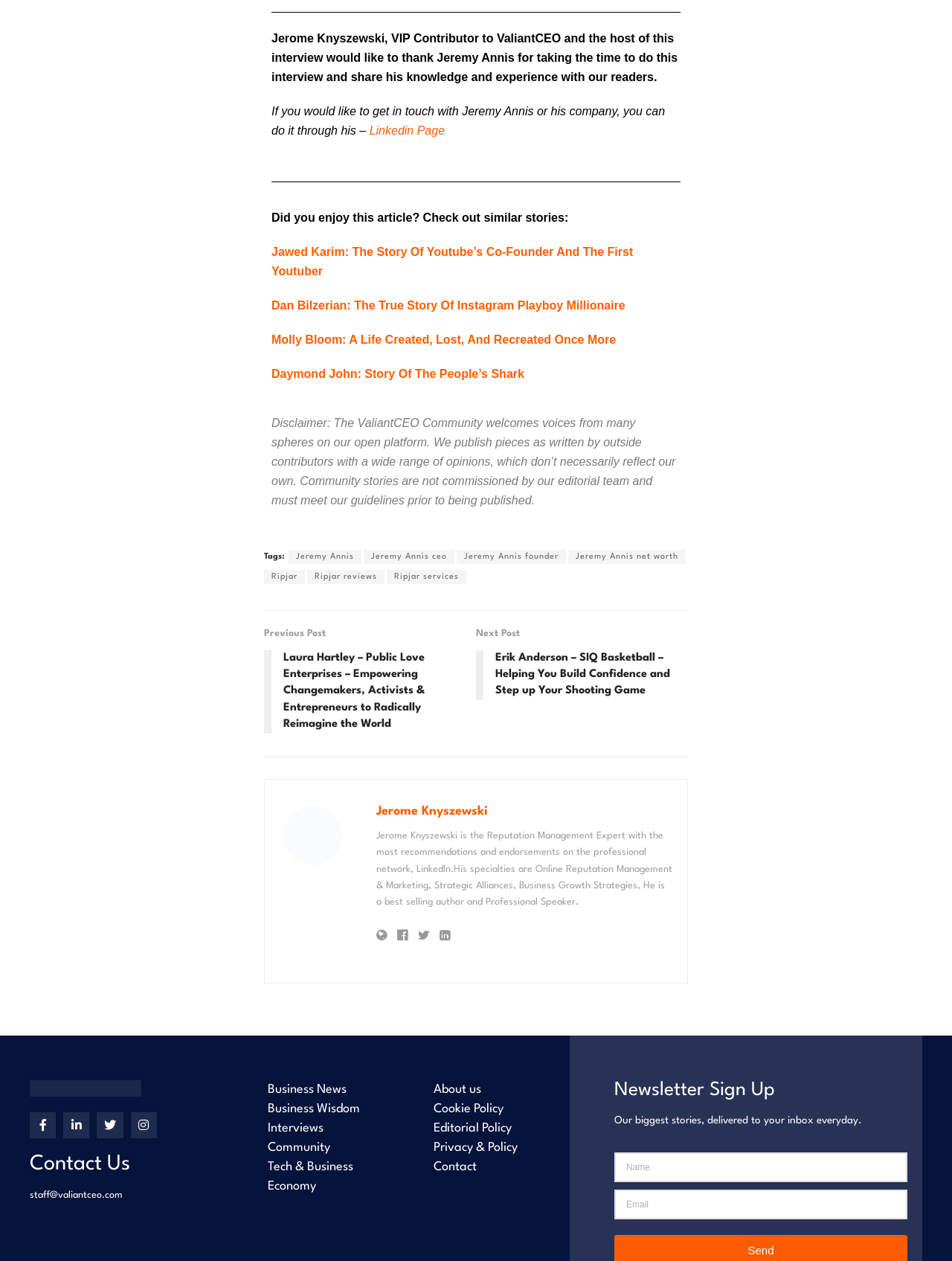Please respond to the question using a single word or phrase:
What is the company of Jeremy Annis?

Ripjar